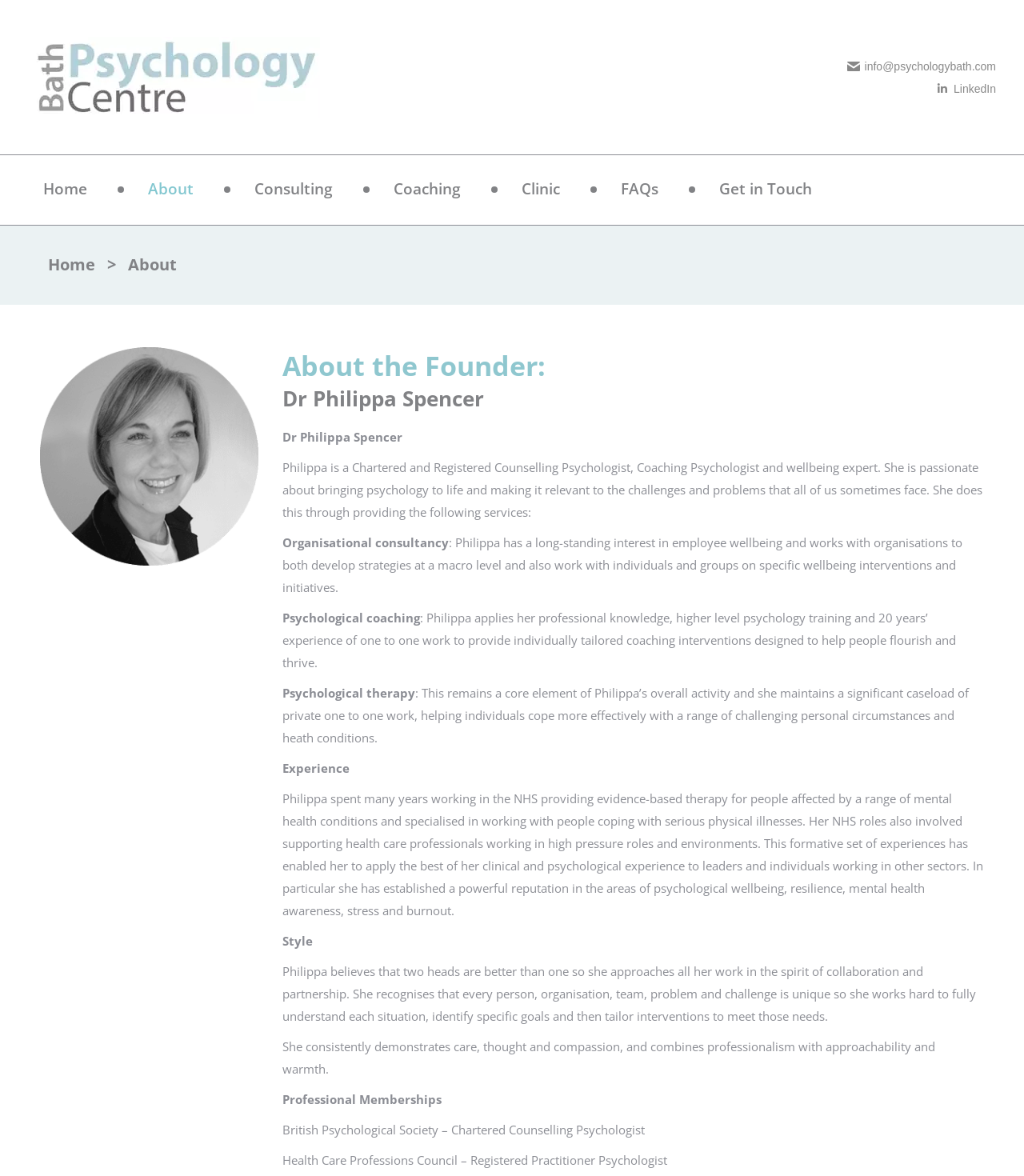Could you locate the bounding box coordinates for the section that should be clicked to accomplish this task: "Click the Home link".

[0.023, 0.144, 0.104, 0.178]